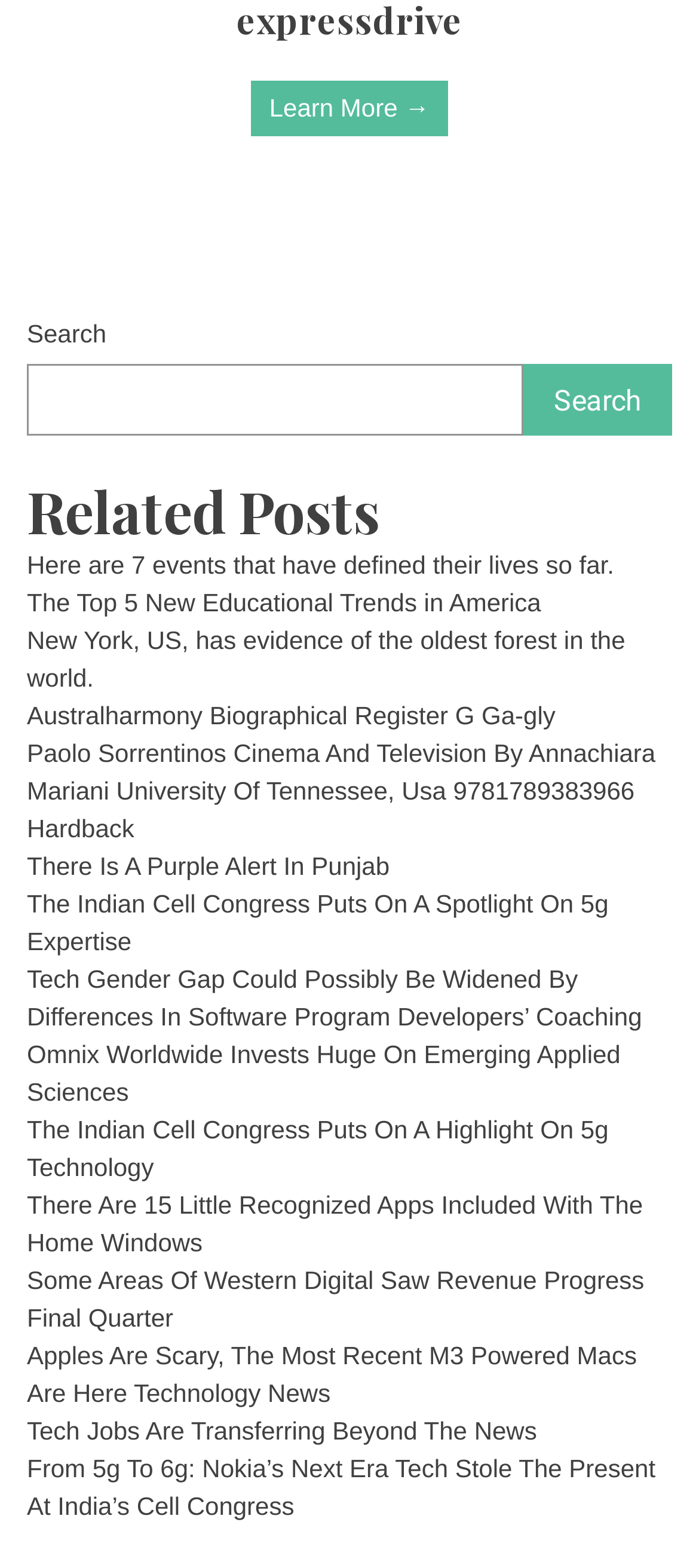Indicate the bounding box coordinates of the clickable region to achieve the following instruction: "Read the article about 5g expertise."

[0.038, 0.567, 0.871, 0.61]